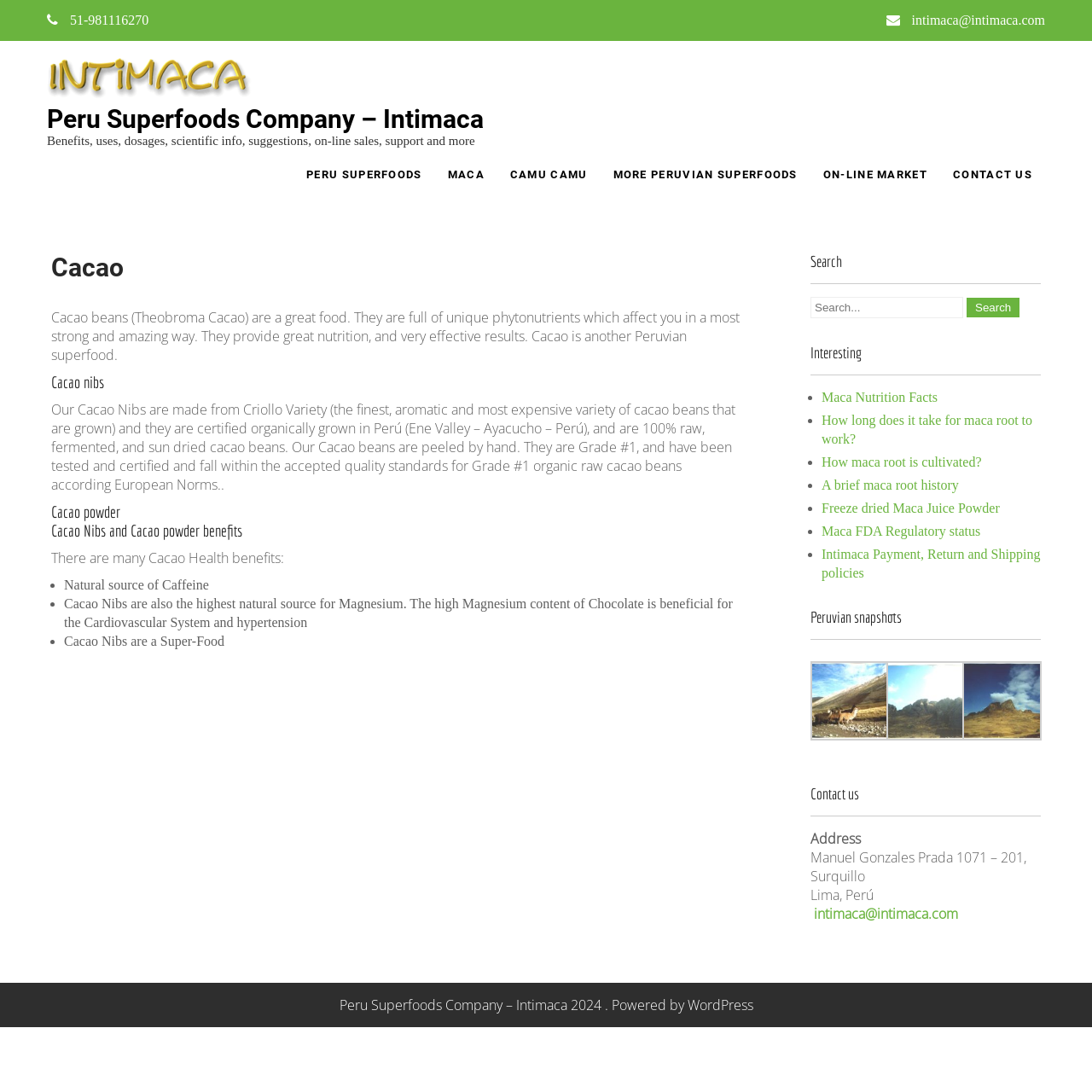Generate the title text from the webpage.

Peru Superfoods Company – Intimaca